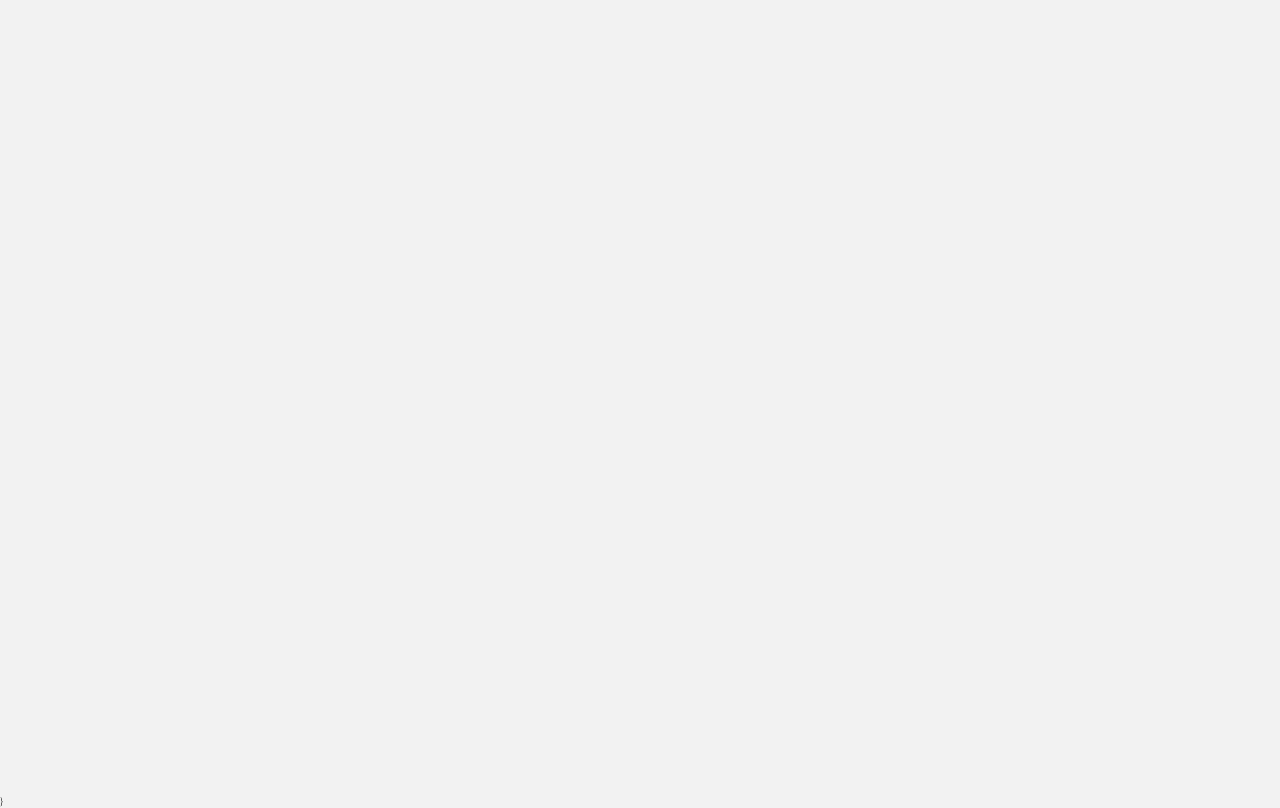Please find the bounding box coordinates of the section that needs to be clicked to achieve this instruction: "view practice areas".

[0.308, 0.515, 0.418, 0.544]